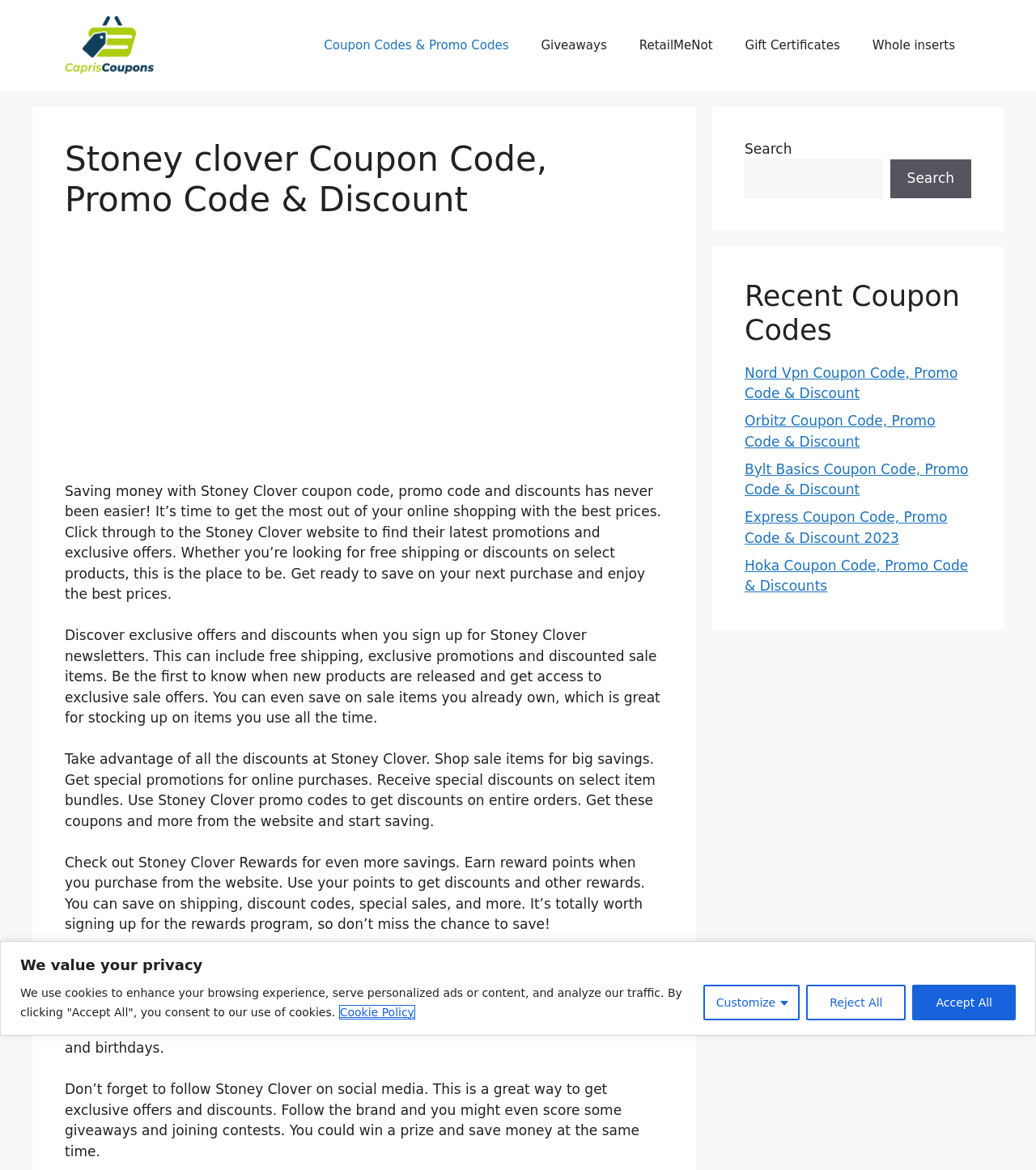How can users stay up-to-date with the latest sales promotions?
Refer to the image and give a detailed answer to the query.

Users can visit the Stoney Clover website and sign up to get discounts and exclusive sale notifications. This way, they can be the first to know when the hottest sales are happening and stock up on their favorites.